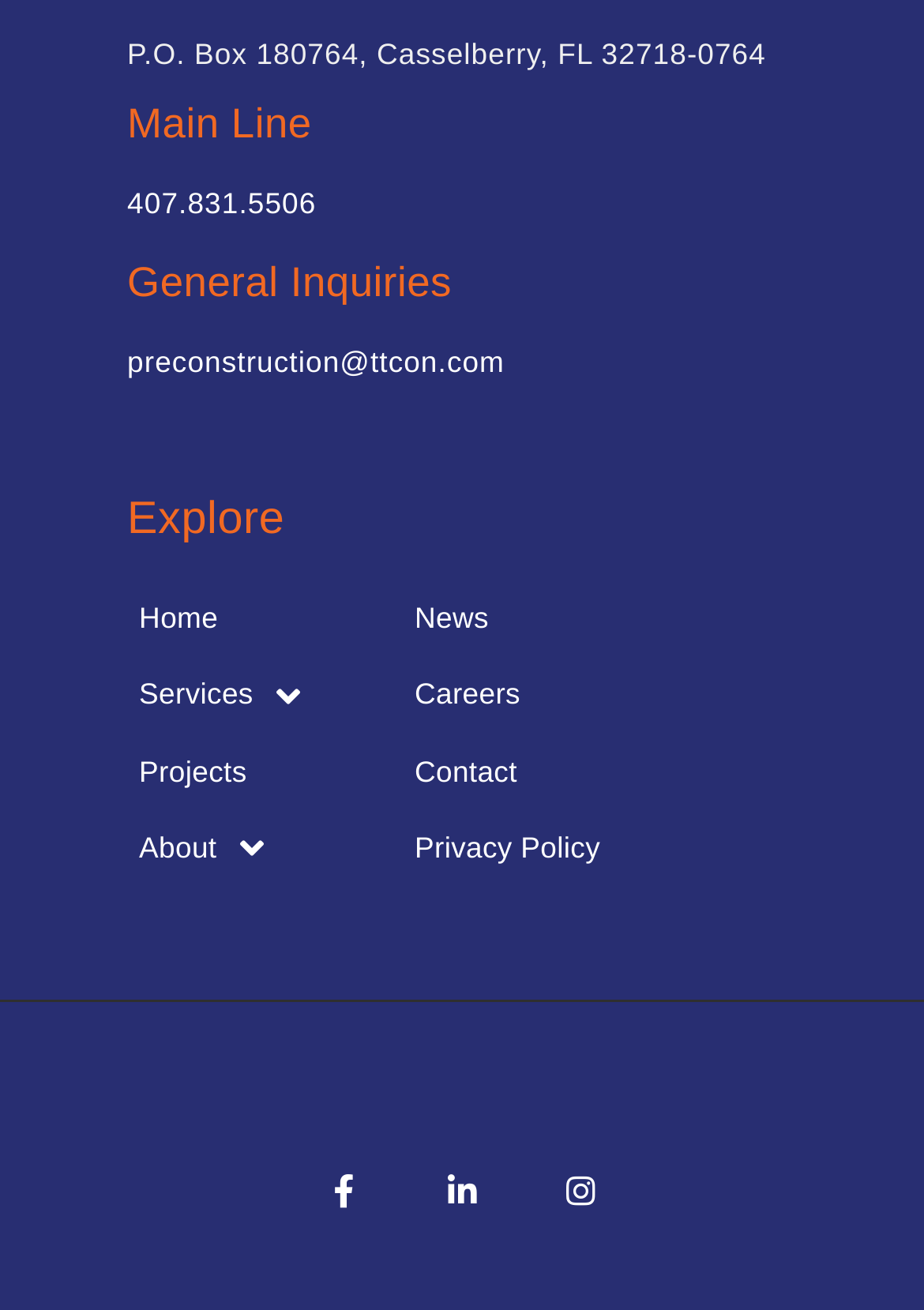Answer the question below in one word or phrase:
How many social media links are at the bottom of the page?

3